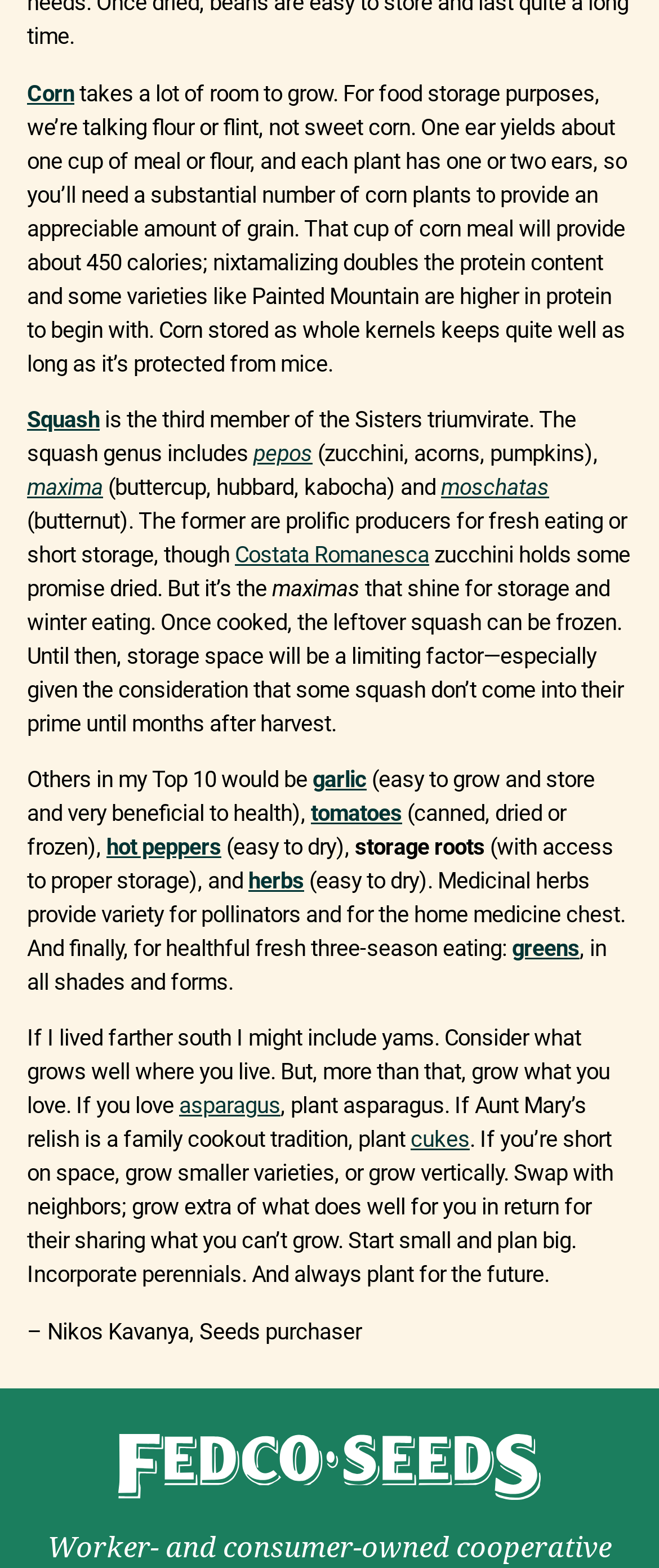Determine the bounding box coordinates for the region that must be clicked to execute the following instruction: "Check Grantchester season 9 release date".

None